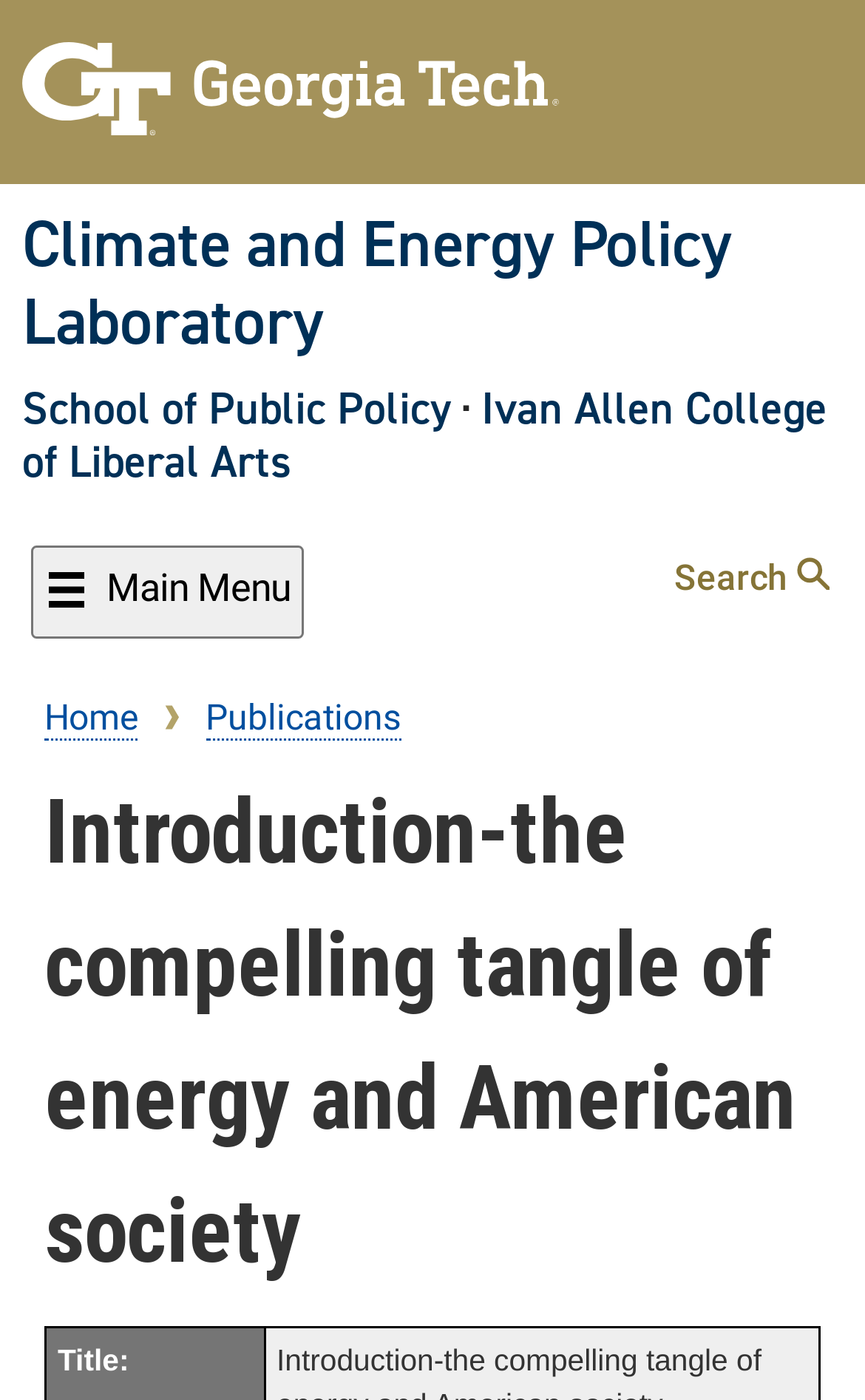How many links are in the site header?
Answer the question with a detailed explanation, including all necessary information.

I counted the links in the site header section, which includes 'Georgia Institute of Technology', 'Climate and Energy Policy Laboratory', 'School of Public Policy', and 'Ivan Allen College of Liberal Arts'.